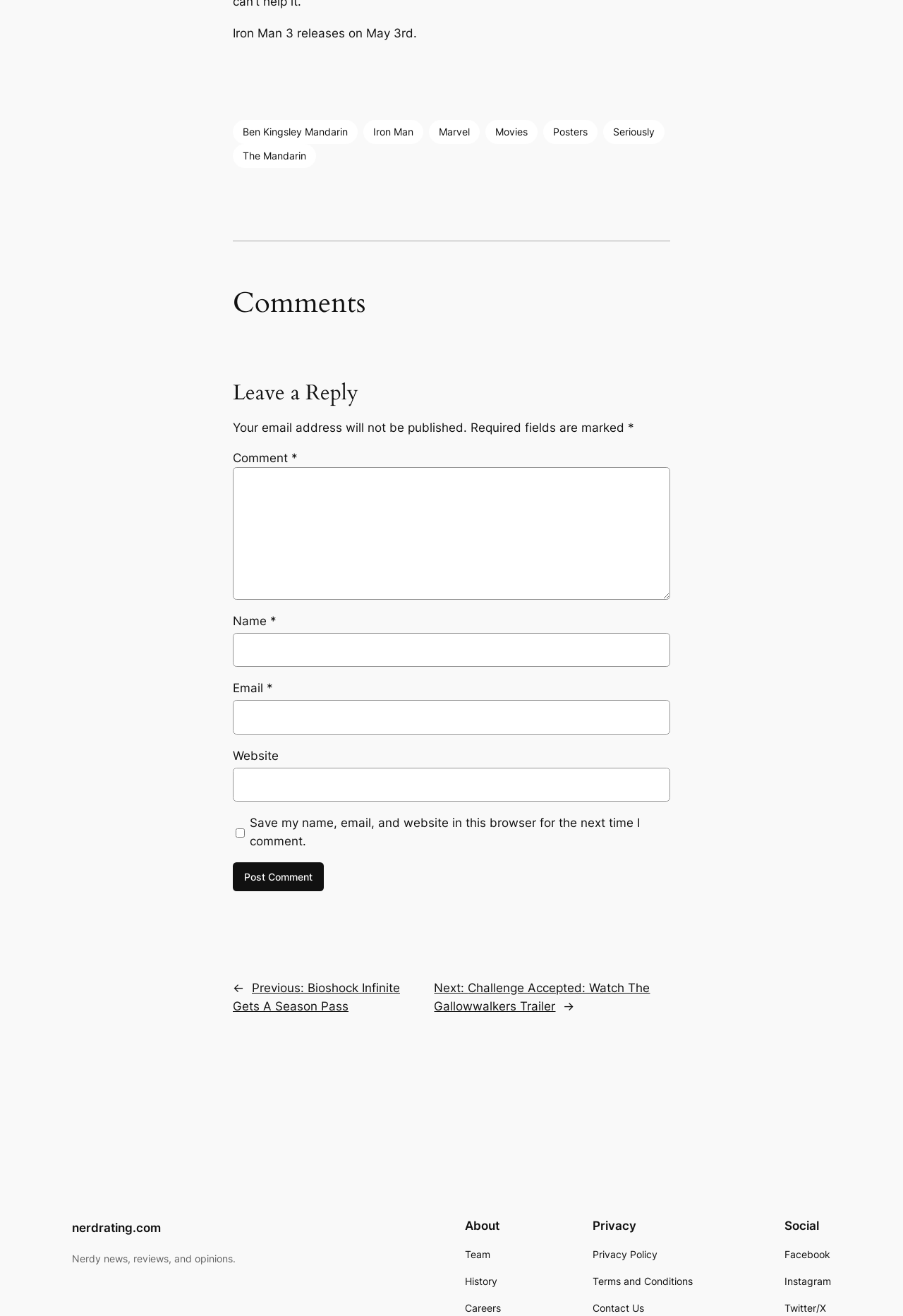Find the bounding box coordinates for the UI element whose description is: "parent_node: Comment * name="afd2719956"". The coordinates should be four float numbers between 0 and 1, in the format [left, top, right, bottom].

[0.258, 0.355, 0.742, 0.456]